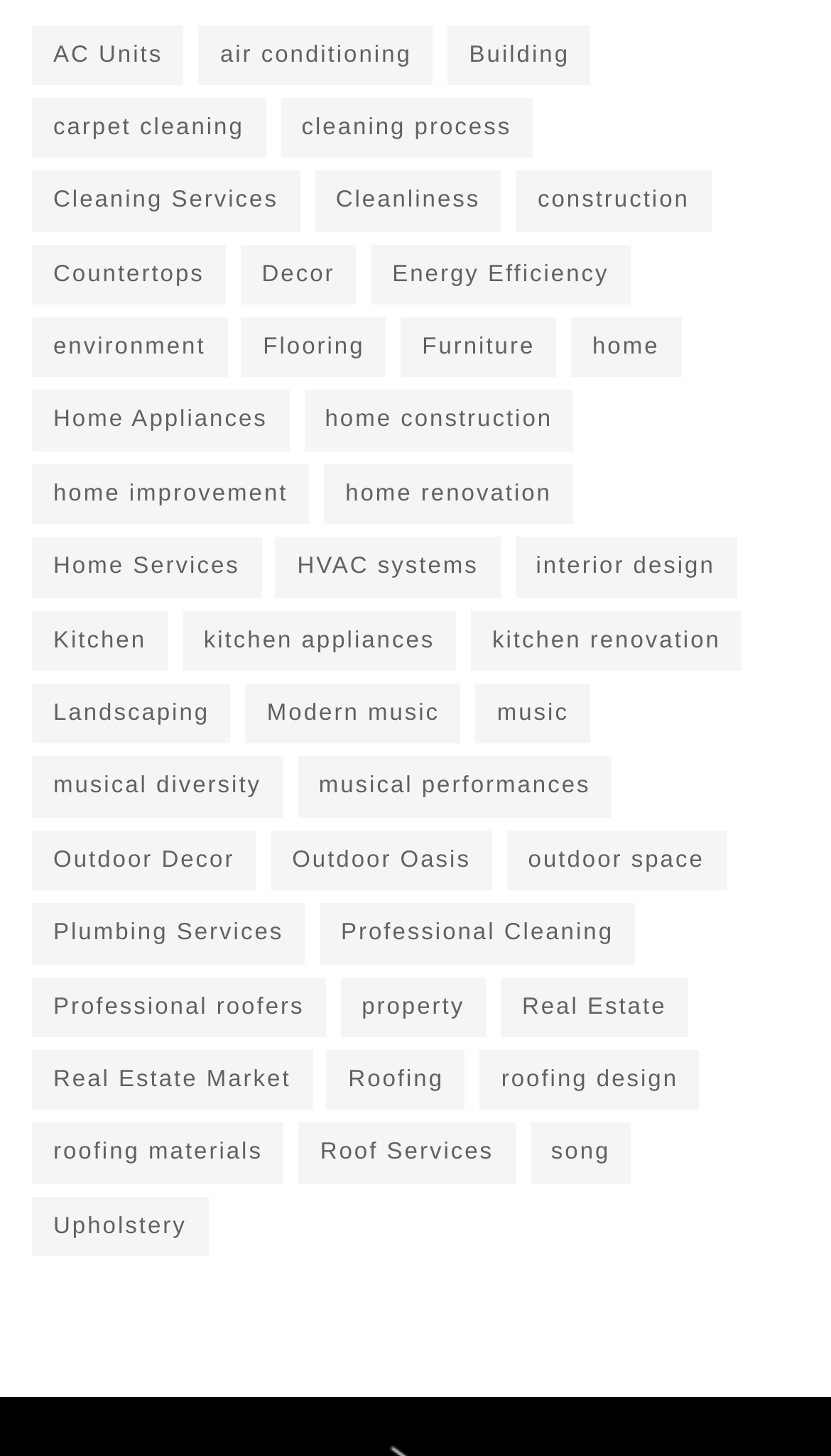Can you specify the bounding box coordinates of the area that needs to be clicked to fulfill the following instruction: "Explore 'Cleaning Services'"?

[0.038, 0.117, 0.361, 0.159]